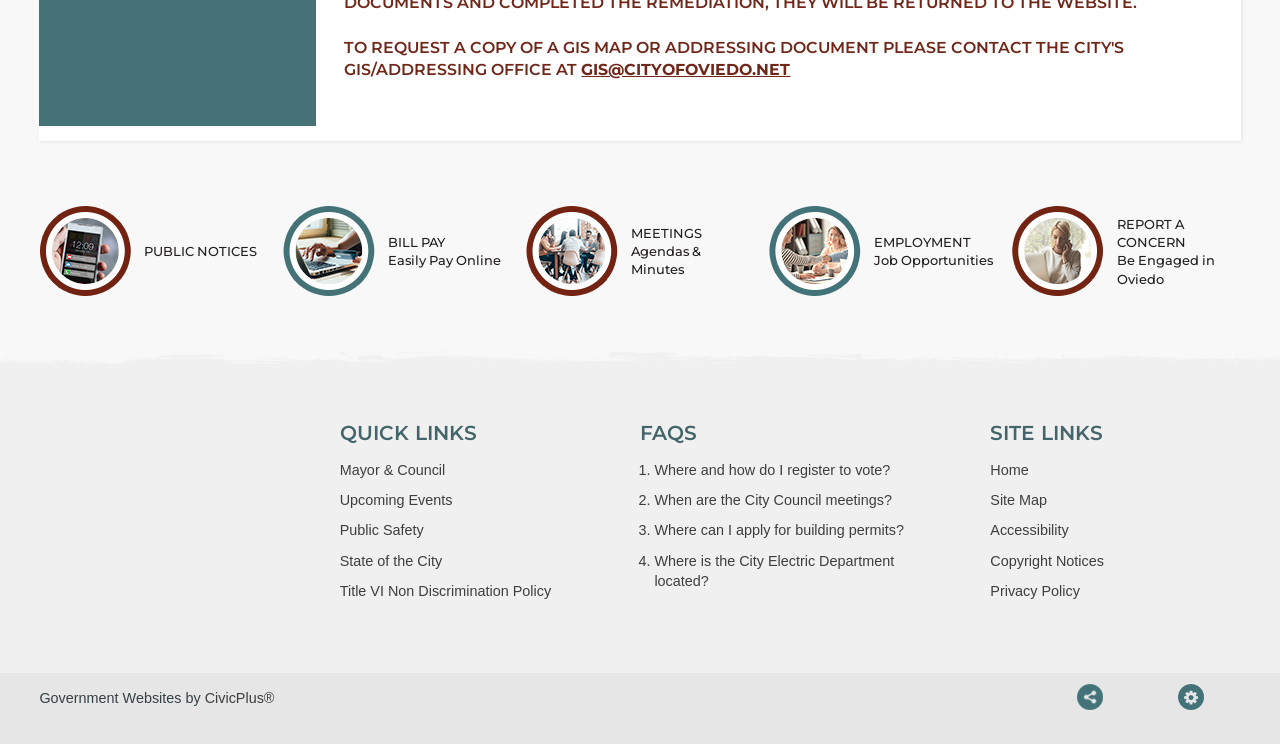What is the name of the company that developed the website?
Using the visual information, respond with a single word or phrase.

CivicPlus